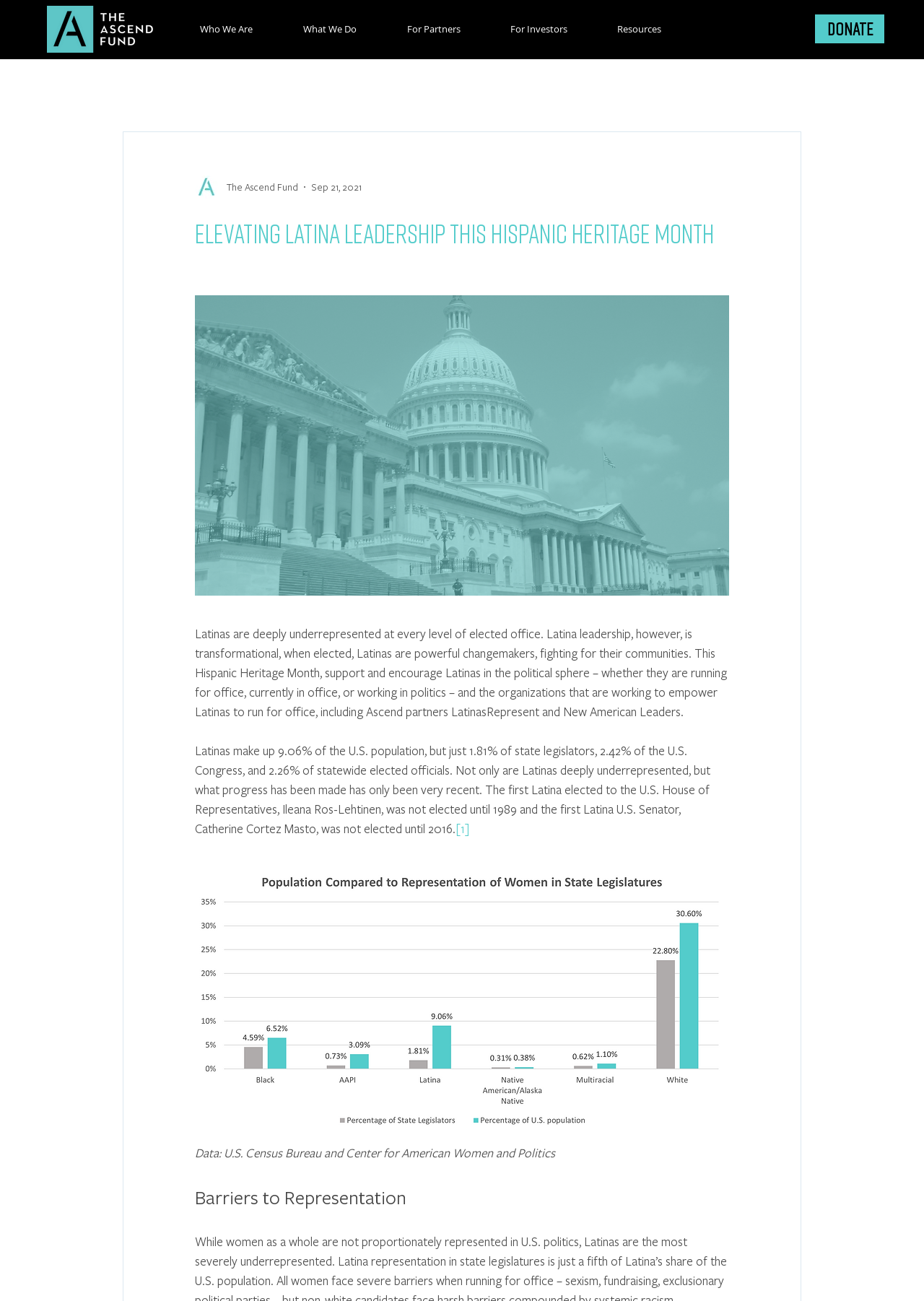Find the bounding box coordinates of the element to click in order to complete this instruction: "Read more about Elevating Latina Leadership". The bounding box coordinates must be four float numbers between 0 and 1, denoted as [left, top, right, bottom].

[0.211, 0.168, 0.789, 0.191]